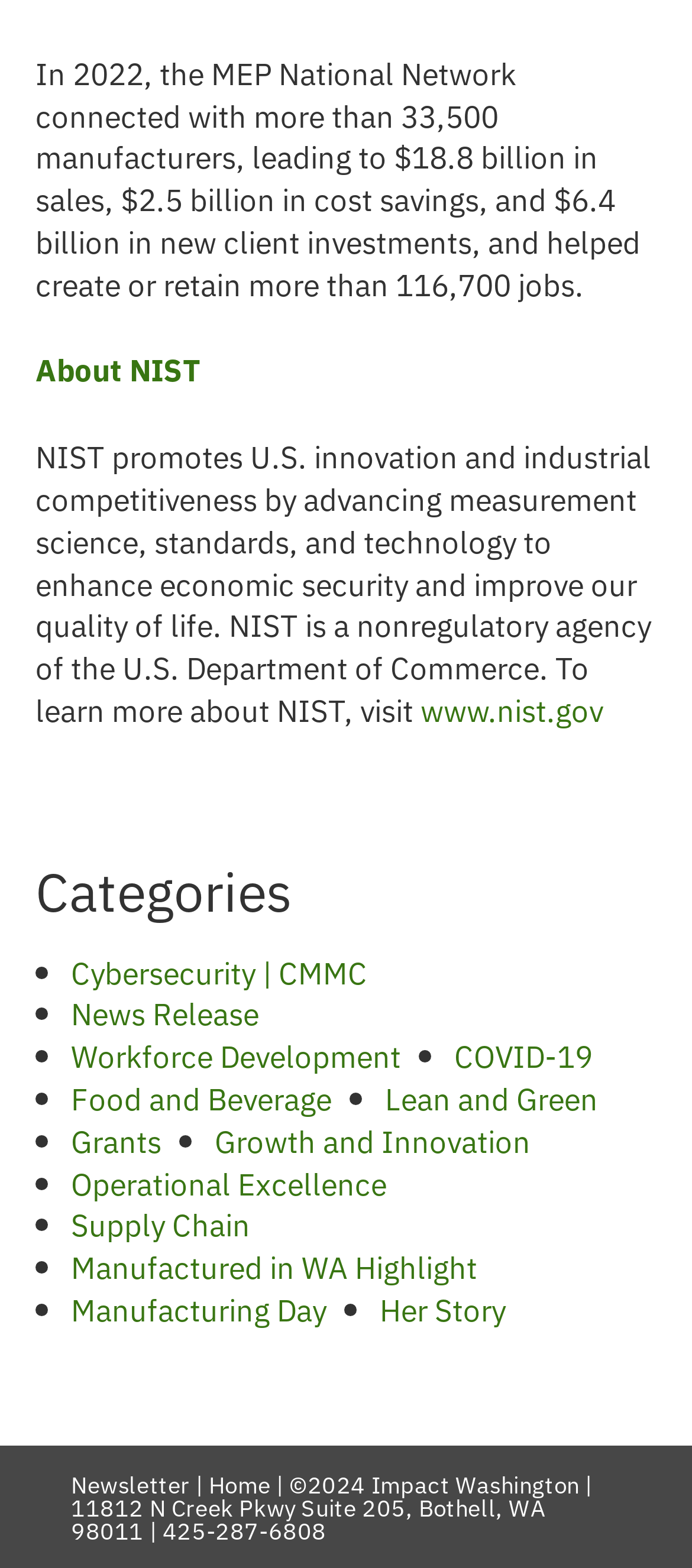Specify the bounding box coordinates of the region I need to click to perform the following instruction: "Subscribe to the Newsletter". The coordinates must be four float numbers in the range of 0 to 1, i.e., [left, top, right, bottom].

[0.103, 0.935, 0.274, 0.957]